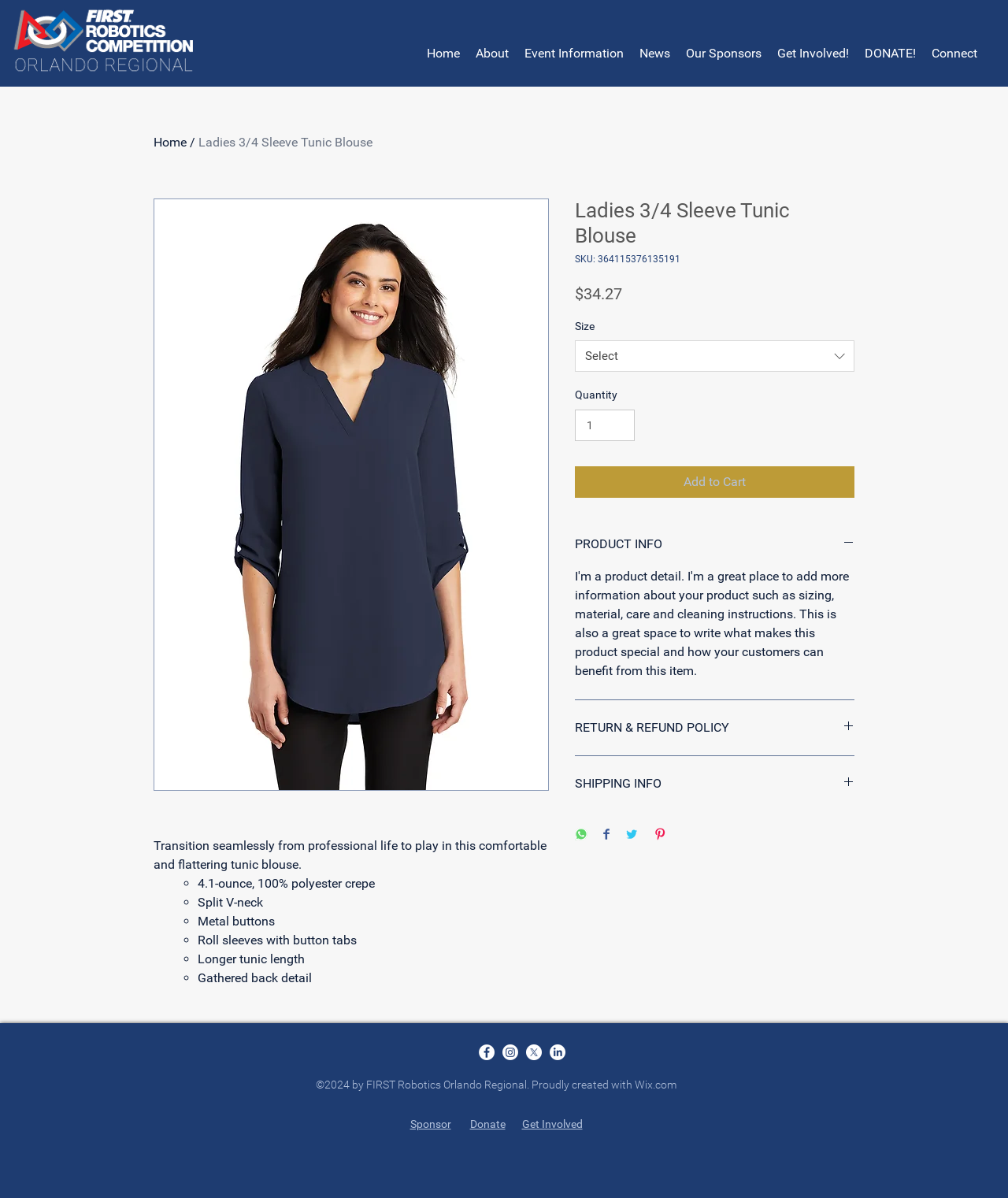Identify the bounding box coordinates for the UI element described as: "PRODUCT INFO". The coordinates should be provided as four floats between 0 and 1: [left, top, right, bottom].

[0.57, 0.447, 0.848, 0.462]